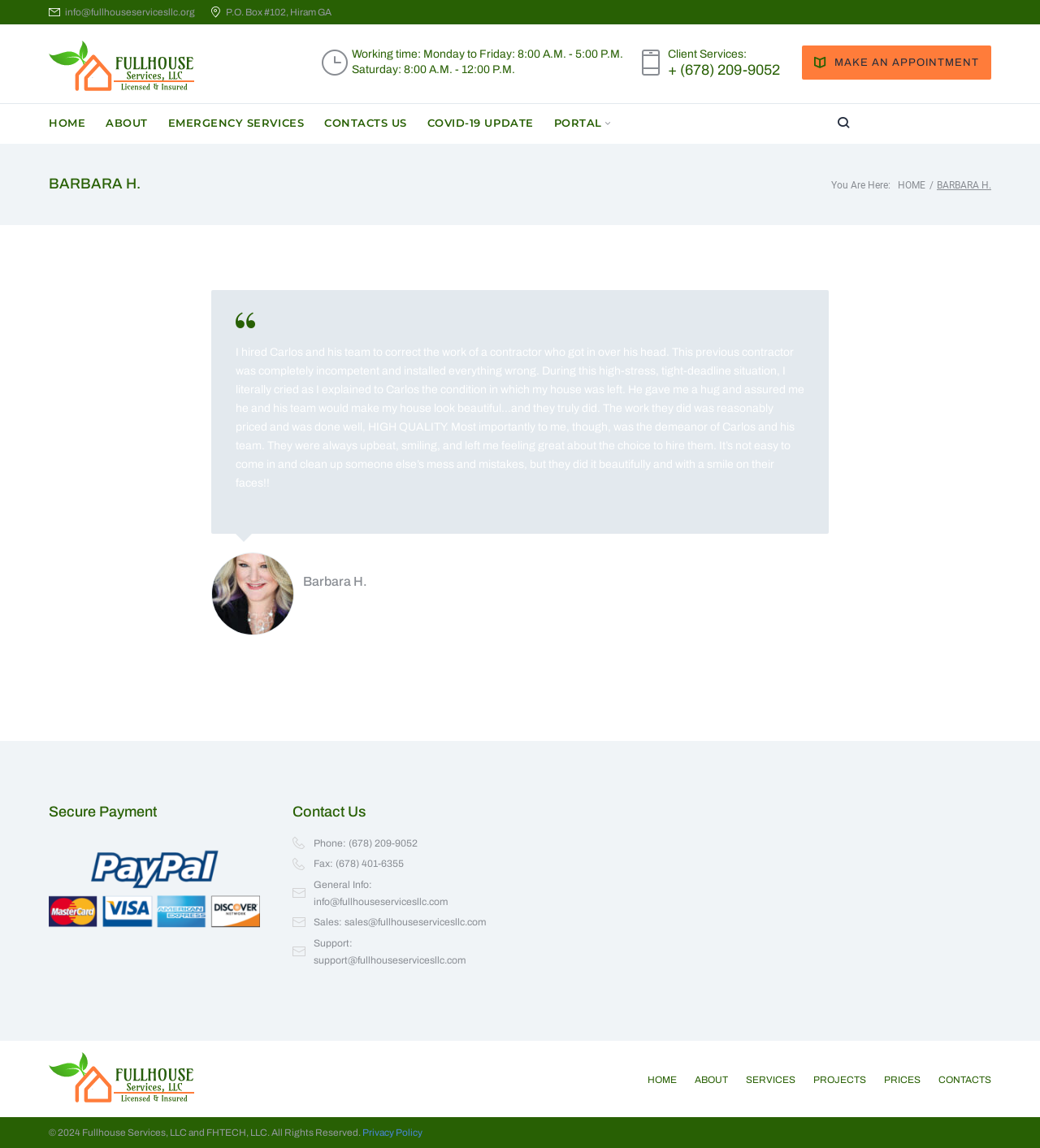Find the bounding box coordinates for the UI element whose description is: "Contacts Us". The coordinates should be four float numbers between 0 and 1, in the format [left, top, right, bottom].

[0.312, 0.091, 0.391, 0.118]